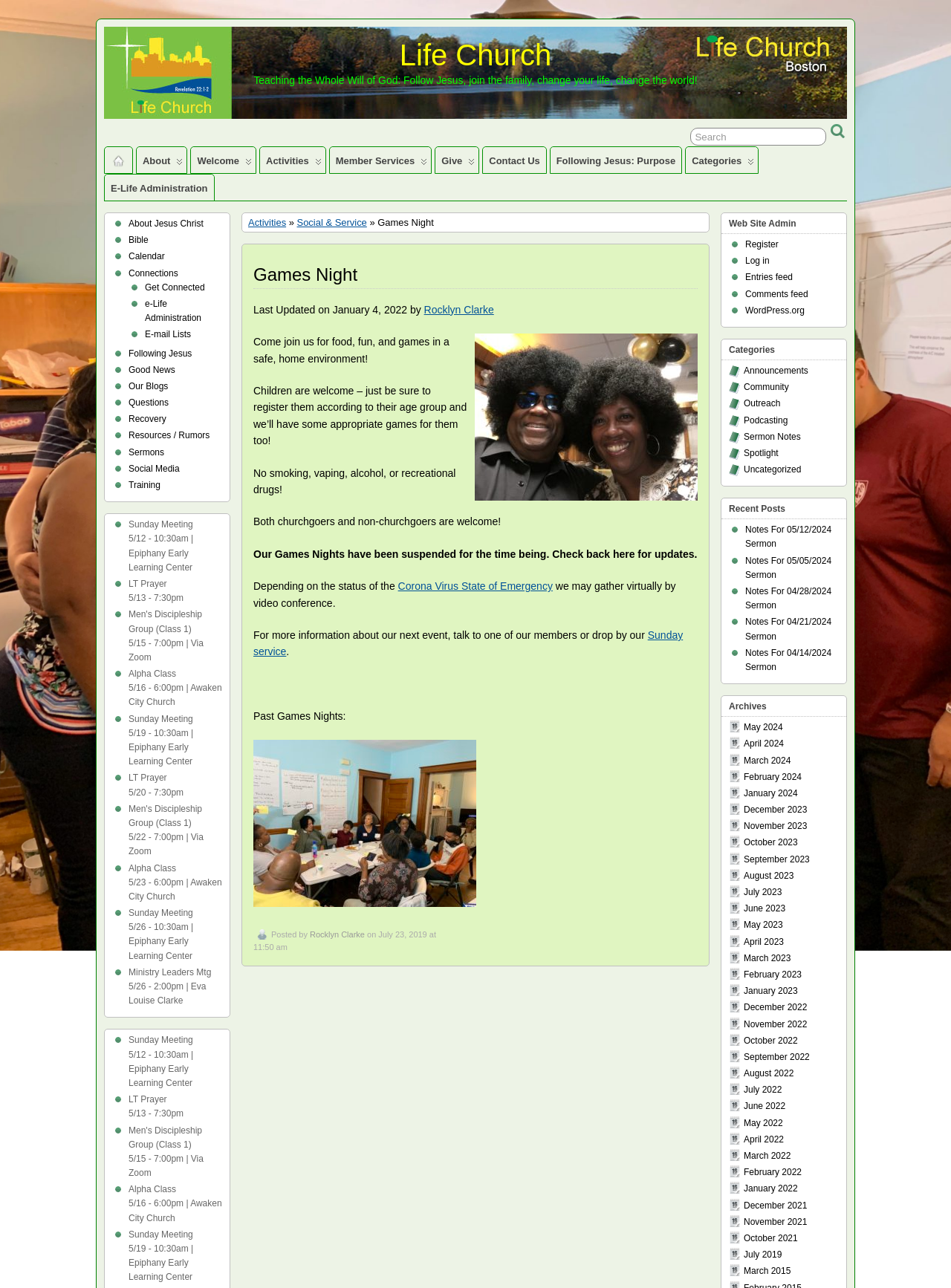Determine the bounding box coordinates for the clickable element required to fulfill the instruction: "Search". Provide the coordinates as four float numbers between 0 and 1, i.e., [left, top, right, bottom].

[0.726, 0.099, 0.869, 0.113]